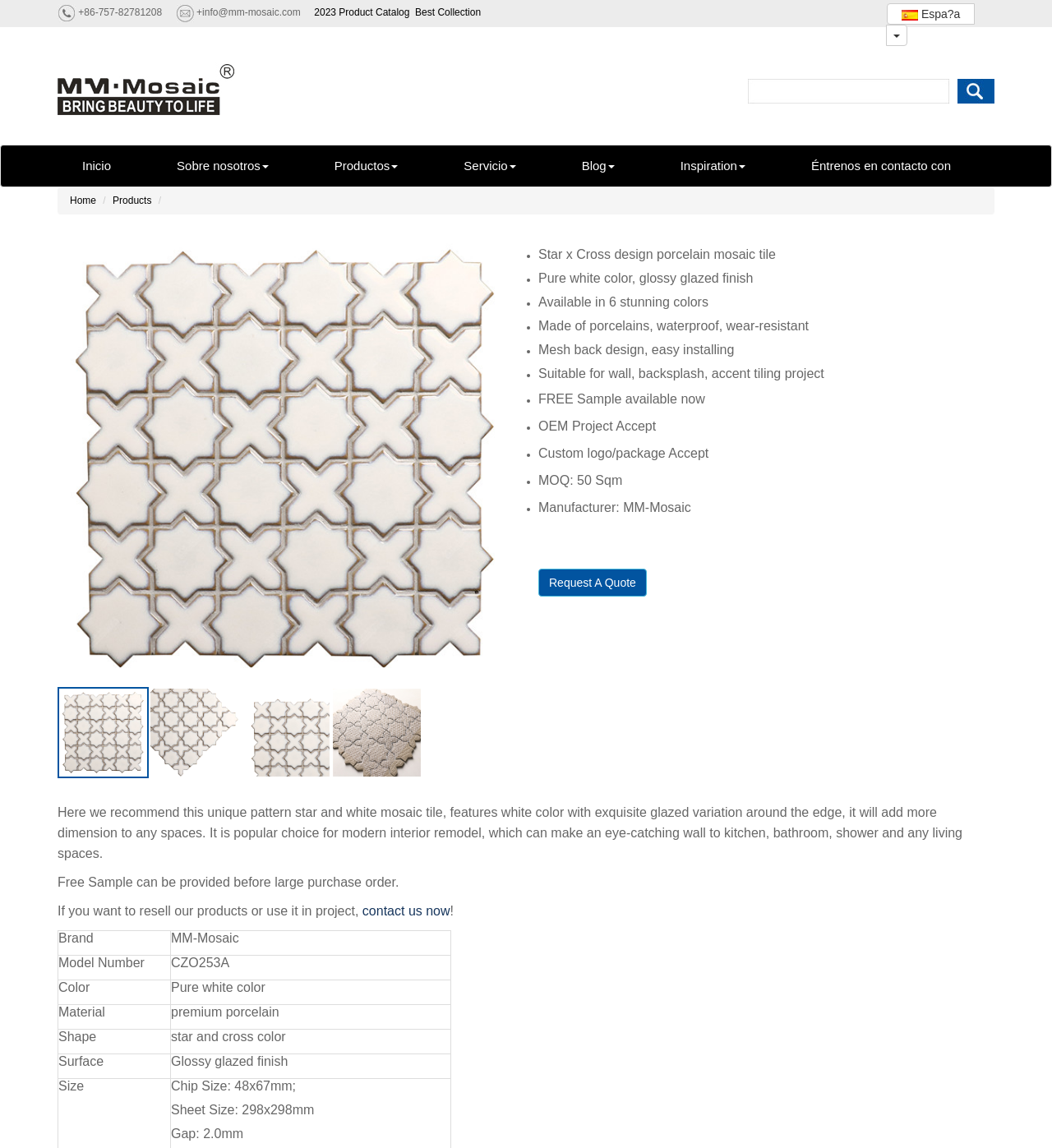Find the bounding box coordinates of the element to click in order to complete the given instruction: "Click the '2023 Product Catalog' link."

[0.299, 0.006, 0.389, 0.016]